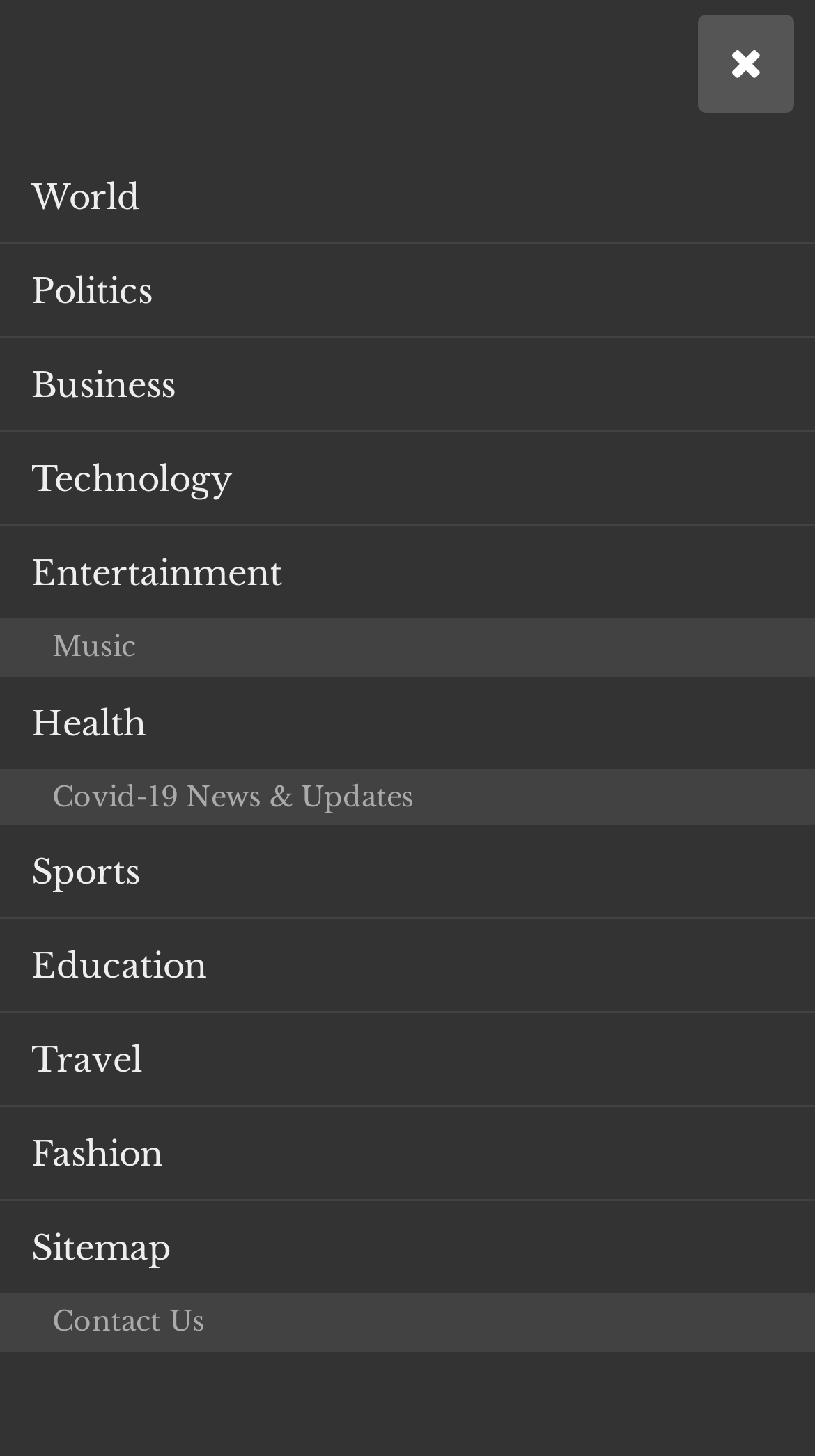Provide the bounding box coordinates, formatted as (top-left x, top-left y, bottom-right x, bottom-right y), with all values being floating point numbers between 0 and 1. Identify the bounding box of the UI element that matches the description: New Balance

None